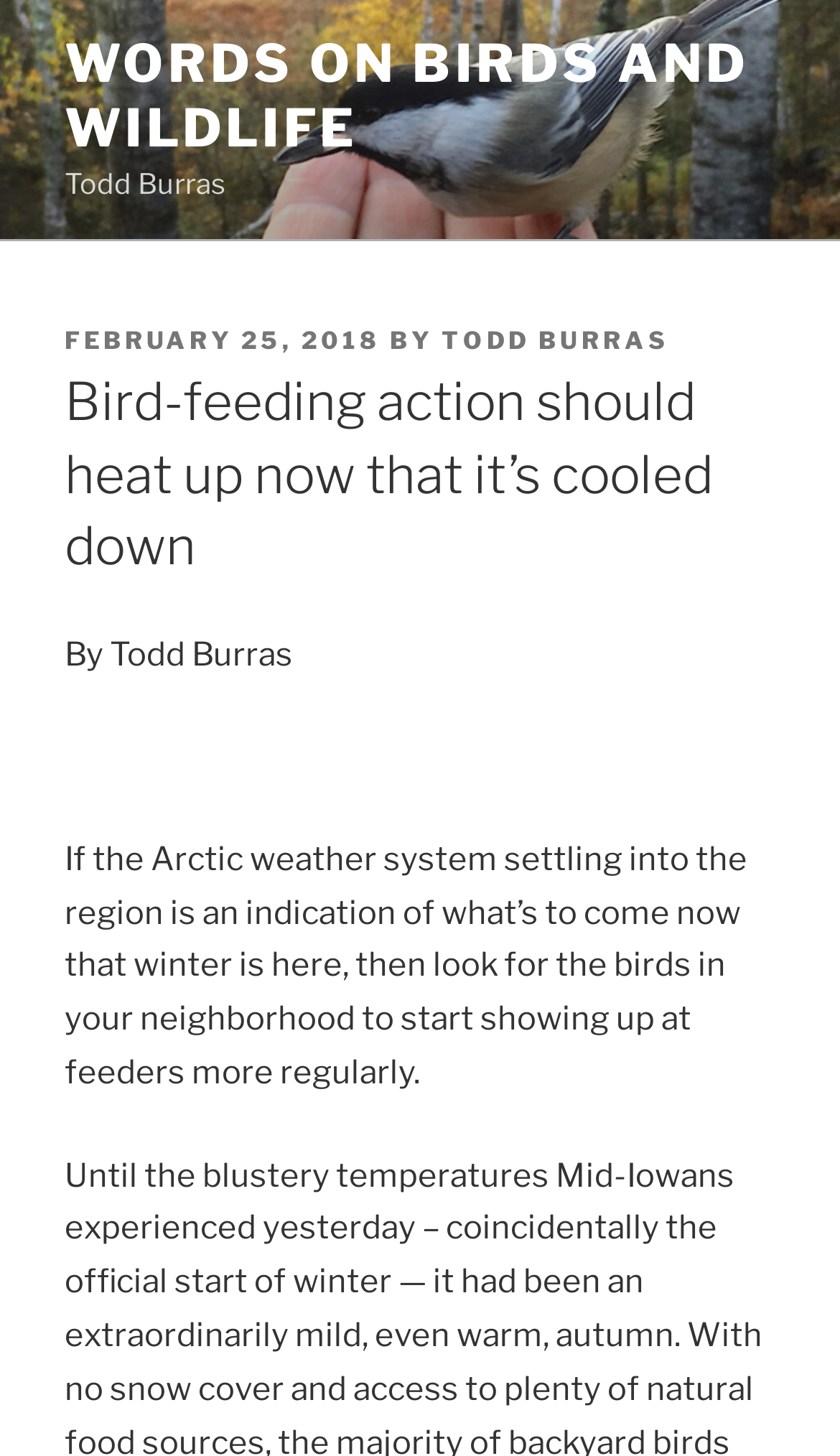Write an extensive caption that covers every aspect of the webpage.

The webpage appears to be a blog post about bird-feeding, specifically discussing how the recent cold weather will affect bird activity. At the top of the page, there is a link to "WORDS ON BIRDS AND WILDLIFE" on the left side, taking up about 80% of the width. Below this link, the author's name "Todd Burras" is displayed.

Underneath the author's name, there is a section with a header that contains the post's metadata. This section includes the text "POSTED ON" followed by the date "FEBRUARY 25, 2018", which is a link. The author's name "TODD BURRAS" is also displayed as a link in this section.

The main title of the blog post, "Bird-feeding action should heat up now that it’s cooled down", is a heading that spans almost the entire width of the page. Below this title, the author's name "By Todd Burras" is displayed again, followed by a non-breaking space character.

The main content of the blog post starts with a paragraph of text that discusses how the Arctic weather system will affect bird activity in the neighborhood. This paragraph is positioned below the author's name and takes up about 80% of the width.